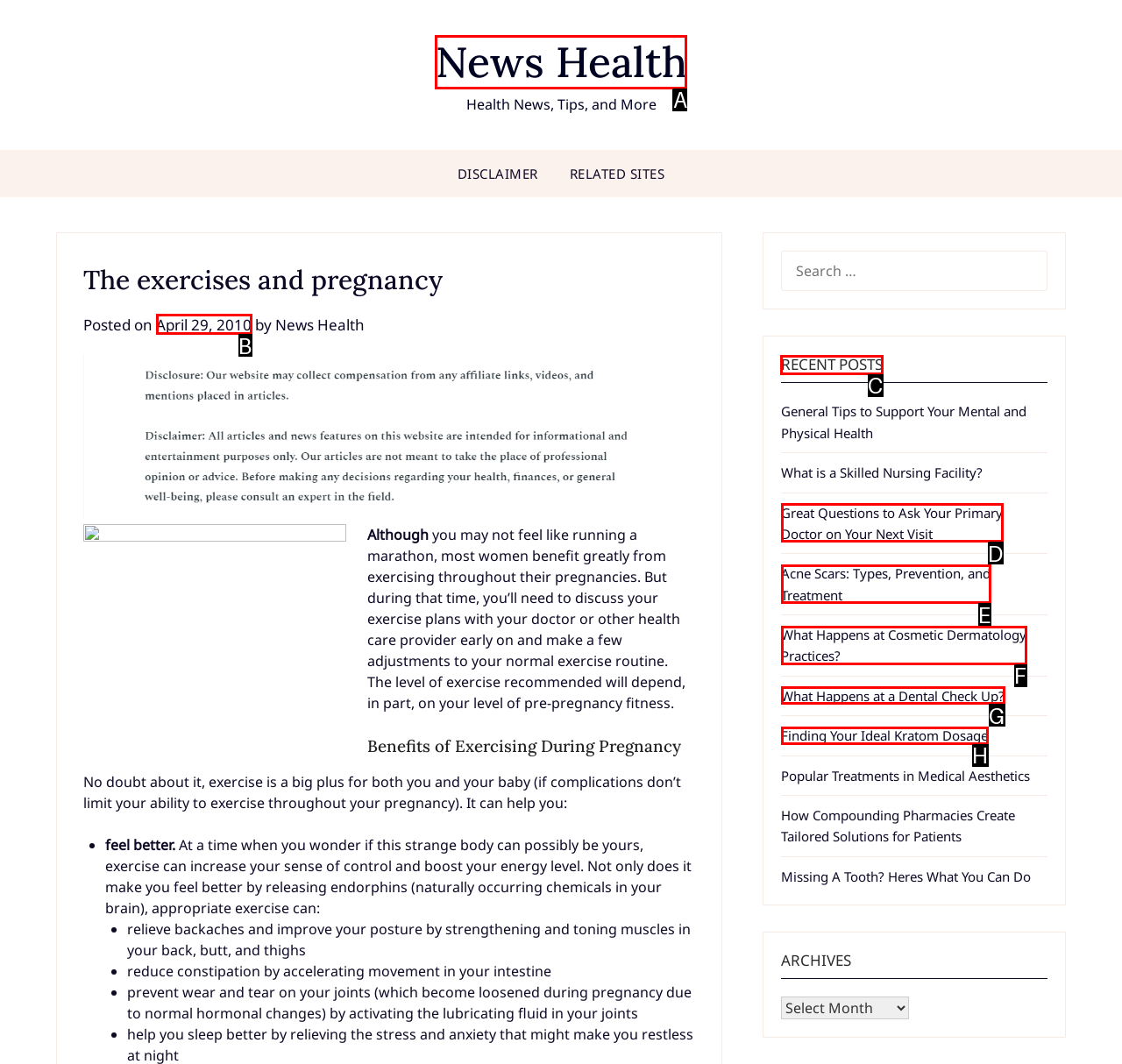Select the letter of the UI element that matches this task: View recent posts
Provide the answer as the letter of the correct choice.

C